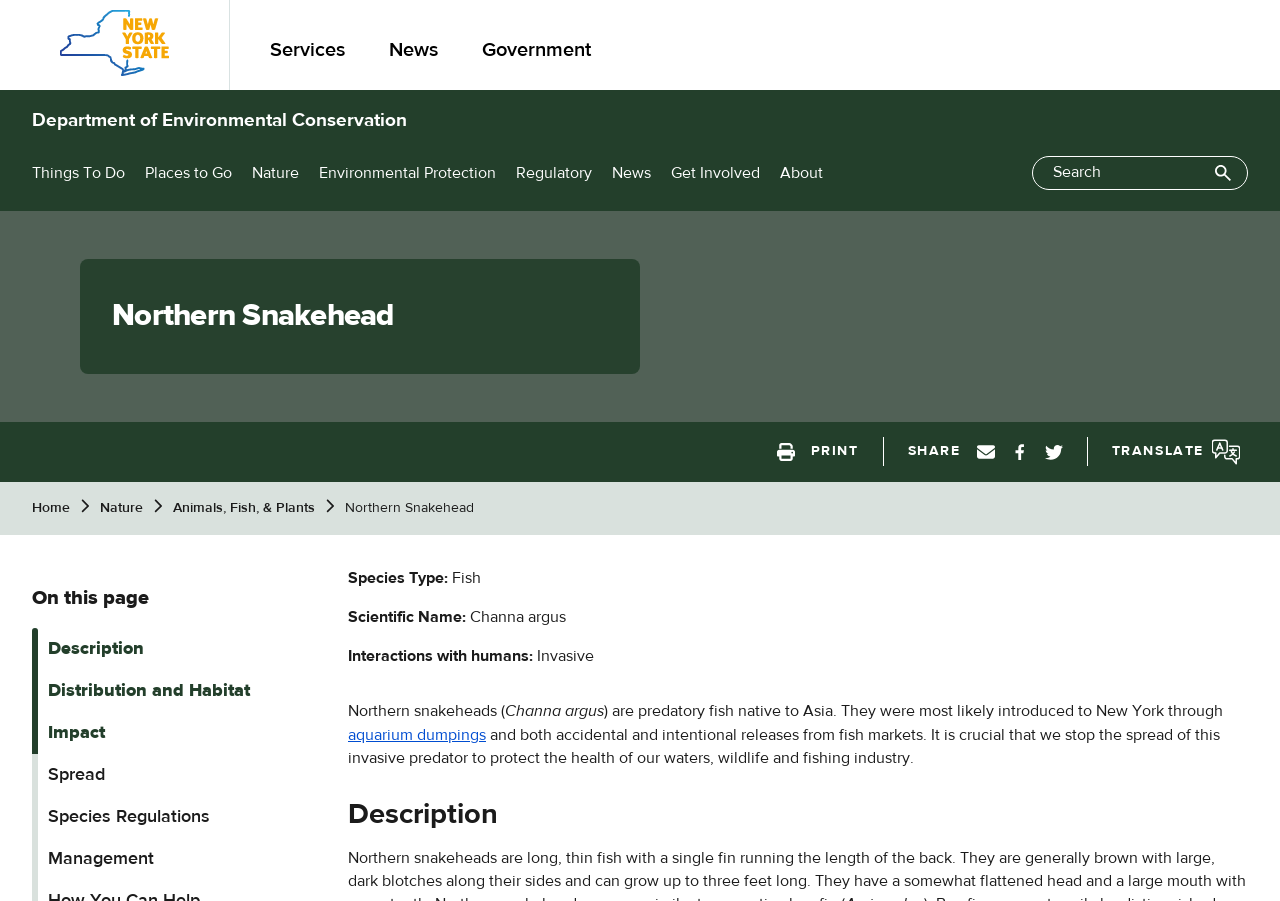Please pinpoint the bounding box coordinates for the region I should click to adhere to this instruction: "Search for something on the site".

[0.82, 0.178, 0.937, 0.205]